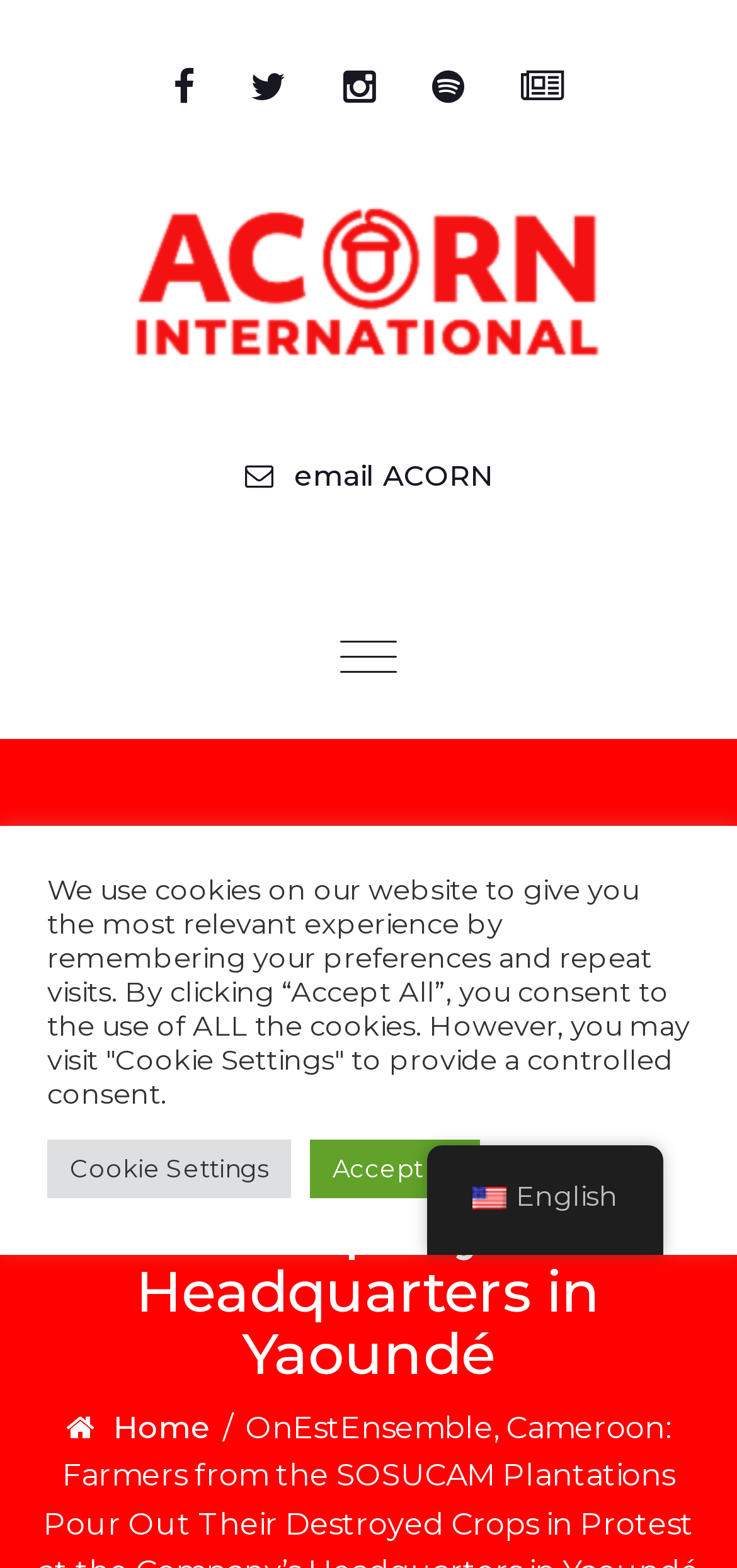What is the function of the 'Cookie Settings' button?
Please provide a comprehensive and detailed answer to the question.

I found a button with the text 'Cookie Settings' in the bottom-left corner of the webpage, which is accompanied by a message about cookies. This suggests that the button is used to manage cookies and provide a controlled consent.